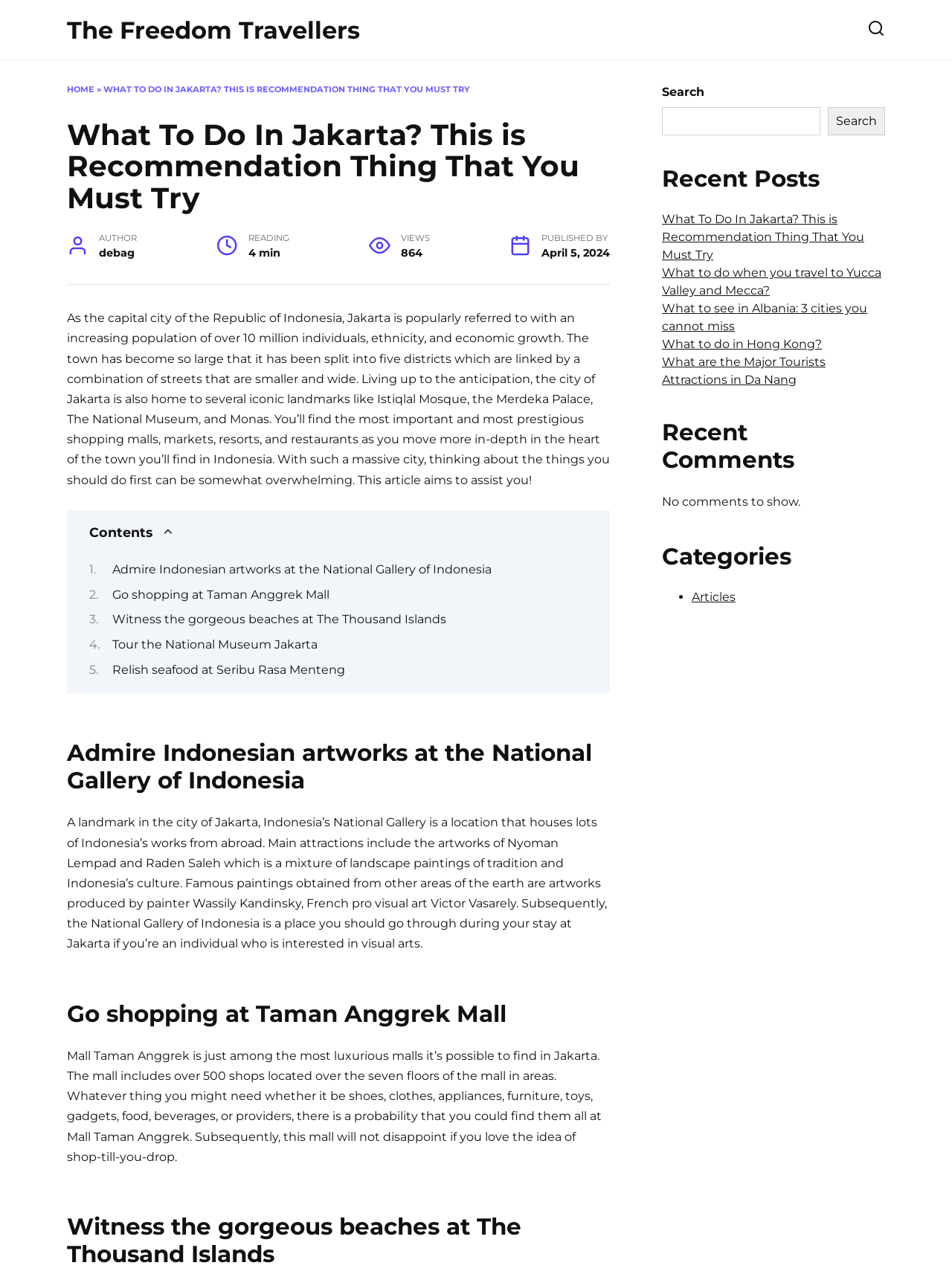What is the name of the mall mentioned in the article?
Using the image as a reference, answer the question with a short word or phrase.

Taman Anggrek Mall